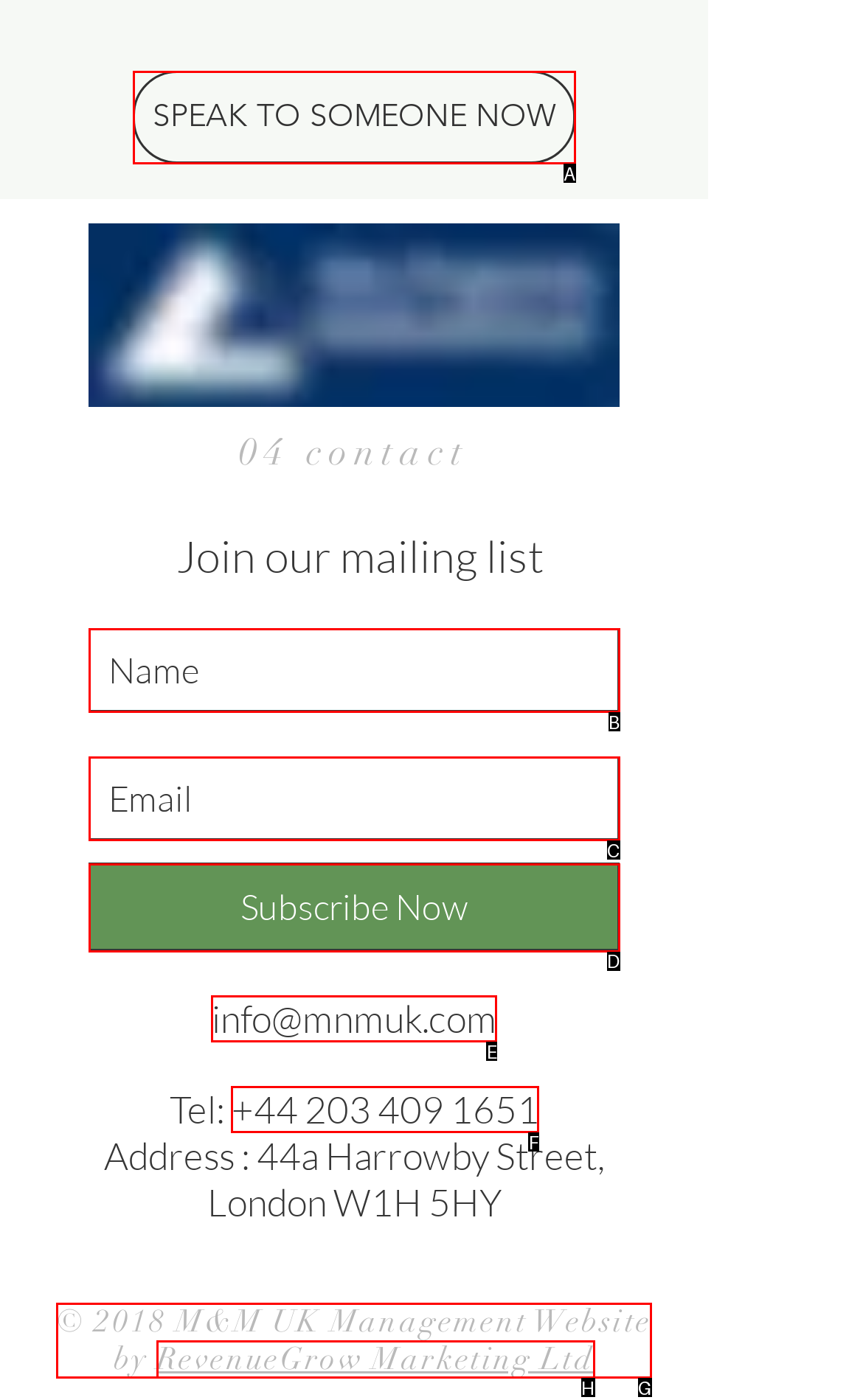Point out which HTML element you should click to fulfill the task: Click the 'Subscribe Now' button.
Provide the option's letter from the given choices.

D